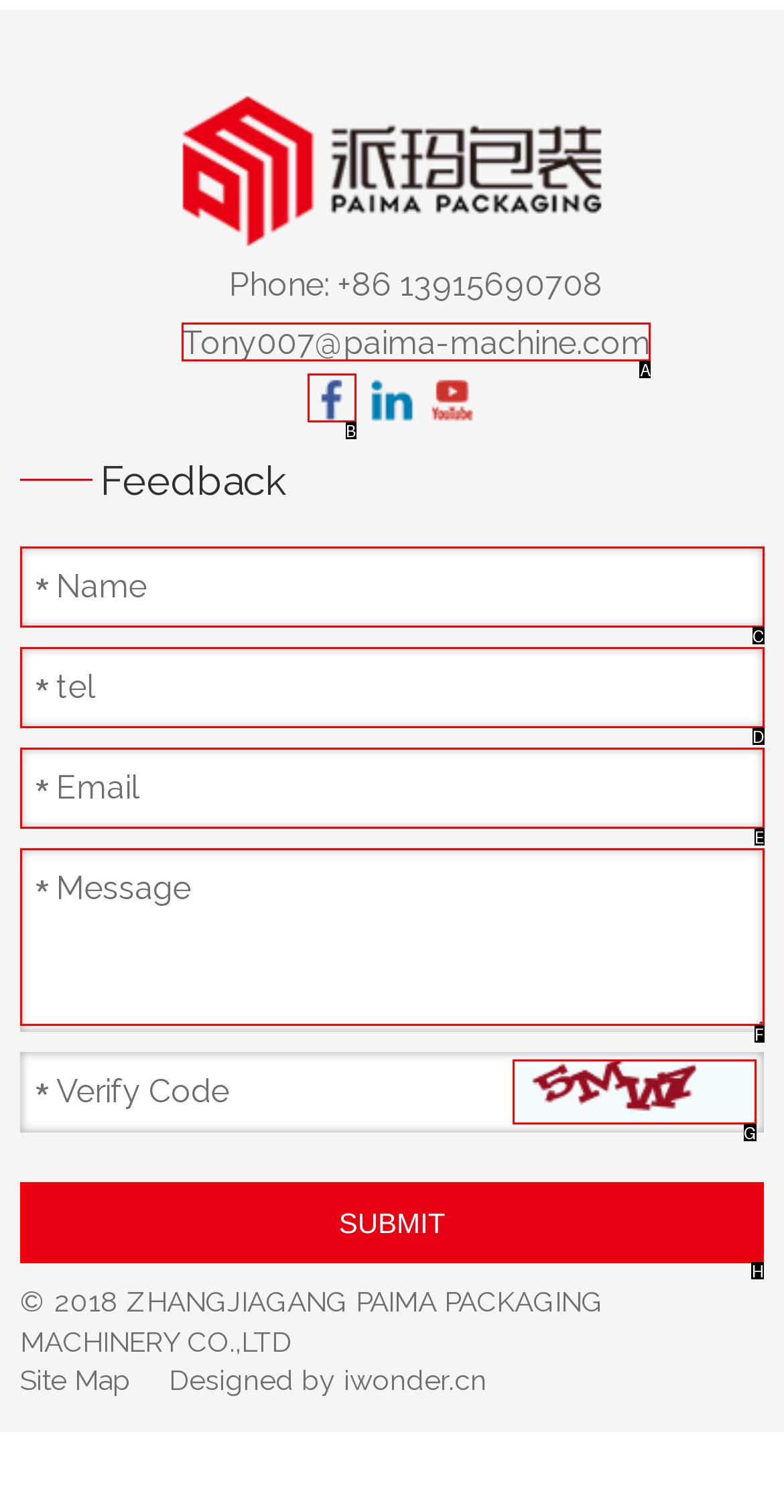To complete the task: Click the SUBMIT button, select the appropriate UI element to click. Respond with the letter of the correct option from the given choices.

H